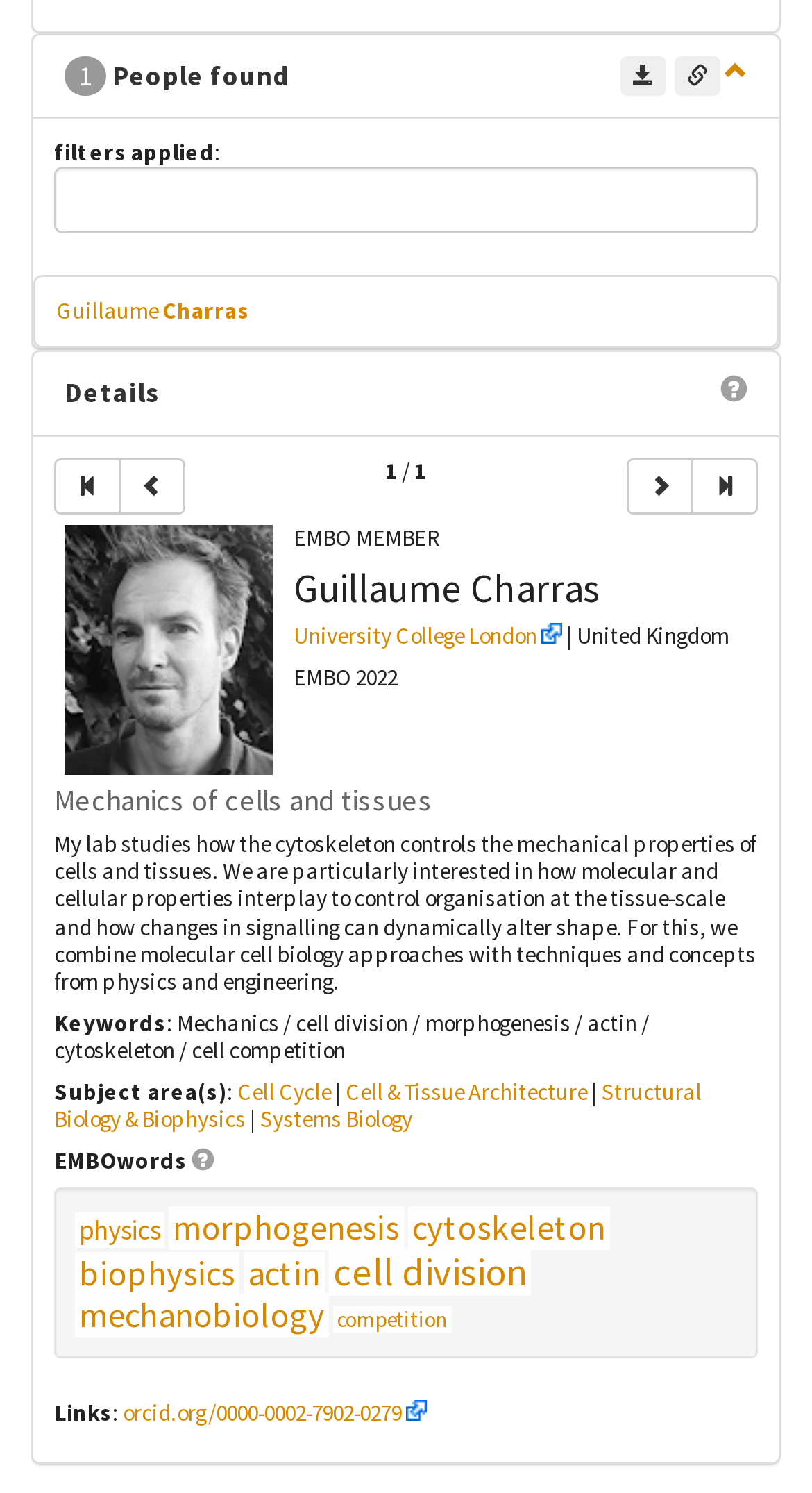Refer to the image and provide a thorough answer to this question:
What is the name of the person found?

The answer can be found in the heading element 'Guillaume Charras' which is located at [0.067, 0.379, 0.933, 0.408] and has the text content 'Guillaume Charras'.